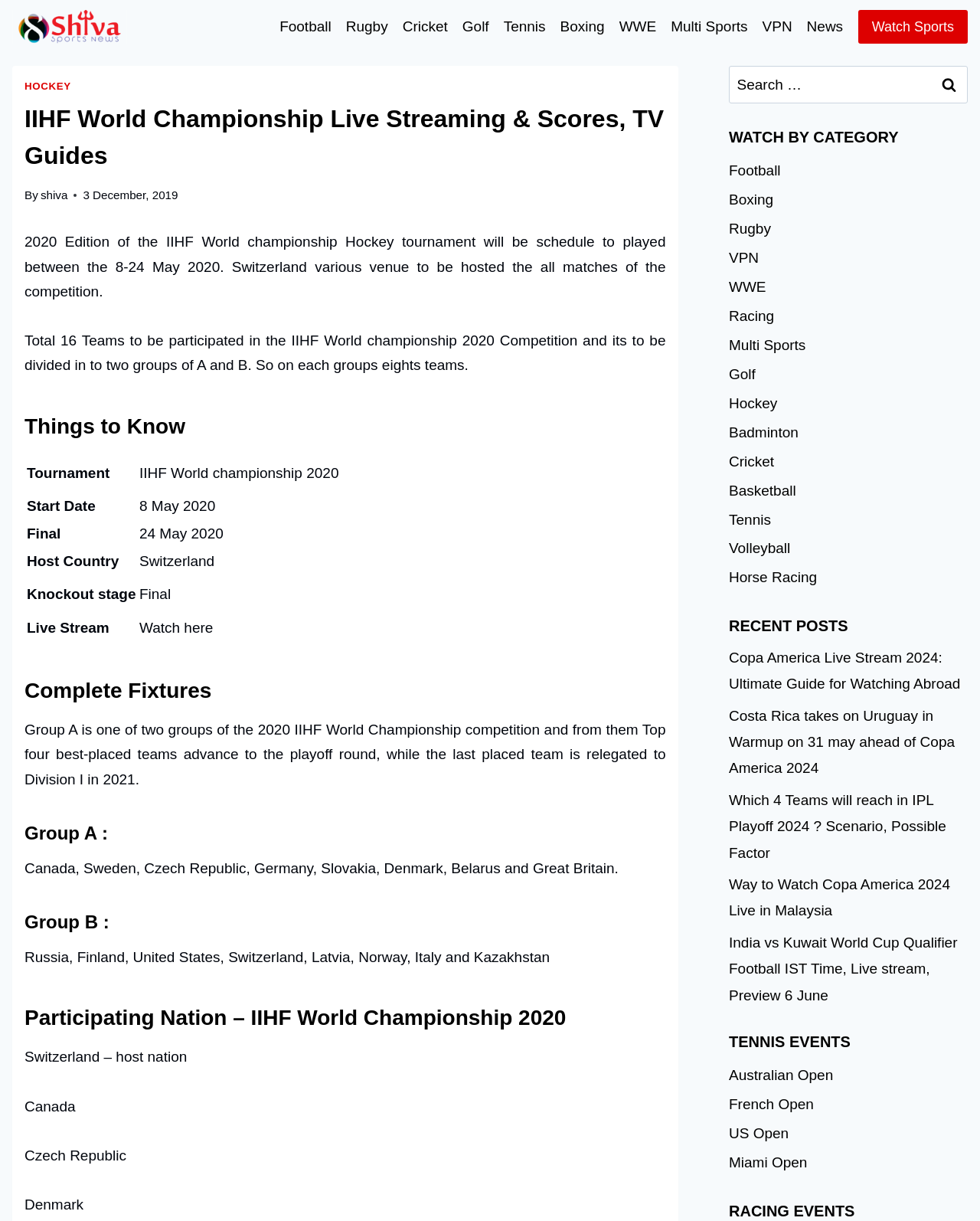Elaborate on the webpage's design and content in a detailed caption.

The webpage is about the 2020 IIHF World Championship Hockey tournament, providing information on the schedule, participating teams, and live streaming details. At the top, there is a navigation menu with links to various sports categories, including Football, Rugby, Cricket, and more. Below the navigation menu, there is a header section with a link to "Shiva Sports News" and an image with the same name.

The main content section is divided into several parts. The first part provides an overview of the tournament, including the schedule, participating teams, and host country. There is a table with key information, such as the start date, final date, and host country.

The next section is titled "Things to Know" and provides additional information about the tournament, including the format, participating teams, and live streaming details. There is a table with information on the tournament, including the start date, final date, and host country.

The webpage also features a section on "Complete Fixtures" with information on the groups and participating teams. There are two groups, A and B, with eight teams each. The teams are listed below each group heading.

Further down the page, there is a section on "Participating Nation – IIHF World Championship 2020" with a list of participating countries, including Switzerland, Canada, Czech Republic, and more.

On the right side of the page, there is a search bar with a button to search for specific content. Below the search bar, there is a section titled "WATCH BY CATEGORY" with links to various sports categories, including Football, Boxing, Rugby, and more.

Finally, there is a section titled "RECENT POSTS" with links to recent articles, including "Copa America Live Stream 2024: Ultimate Guide for Watching Abroad" and "Way to Watch Copa America 2024 Live in Malaysia".